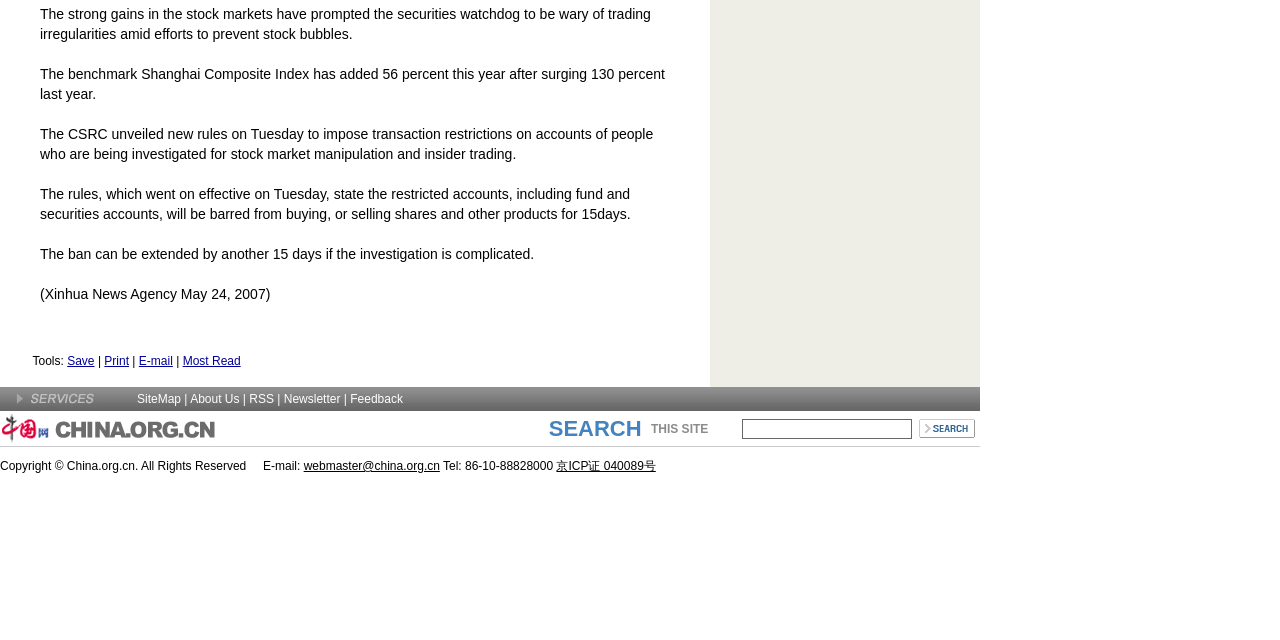Bounding box coordinates are to be given in the format (top-left x, top-left y, bottom-right x, bottom-right y). All values must be floating point numbers between 0 and 1. Provide the bounding box coordinate for the UI element described as: Most Read

[0.143, 0.552, 0.188, 0.574]